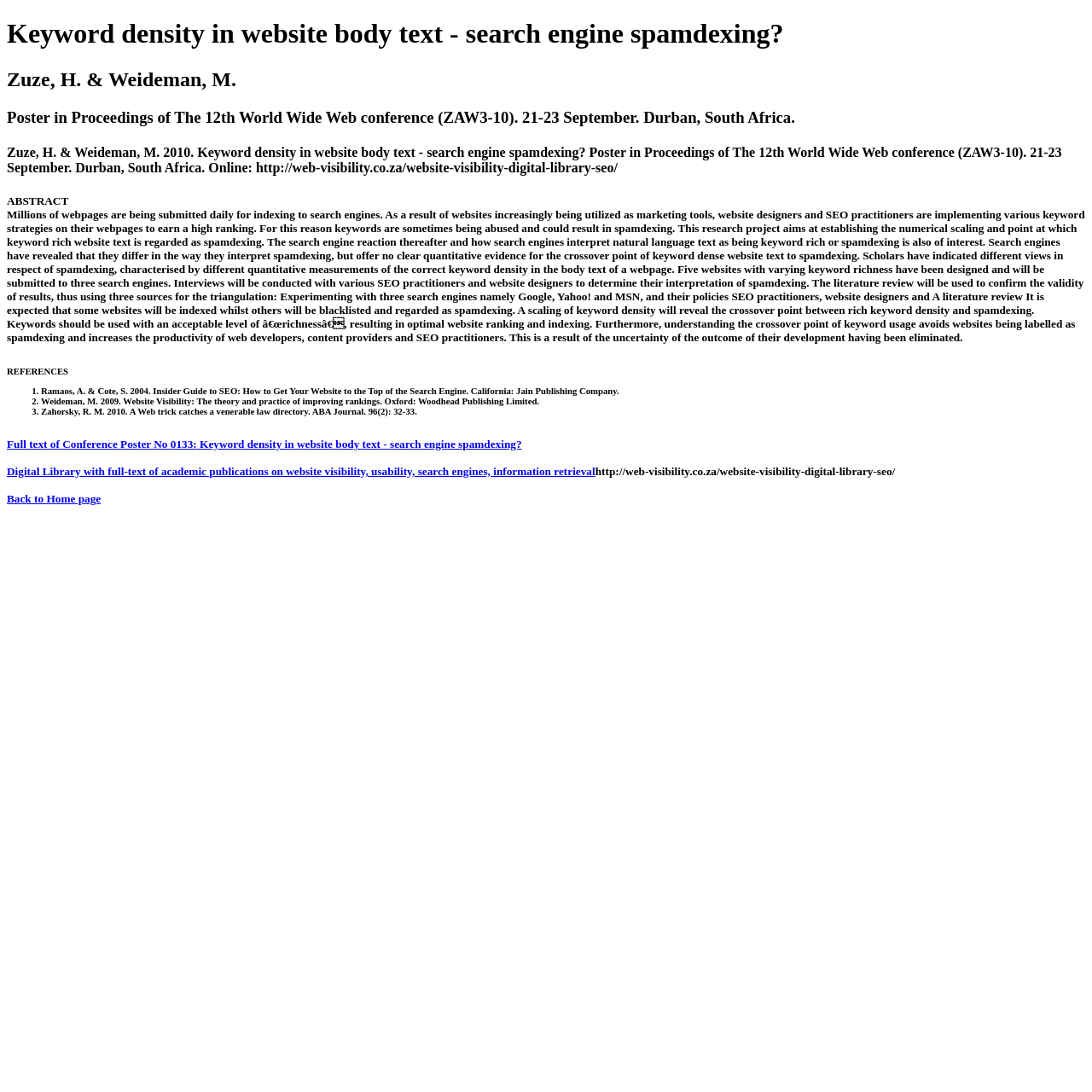Identify and provide the text of the main header on the webpage.

Keyword density in website body text - search engine spamdexing?